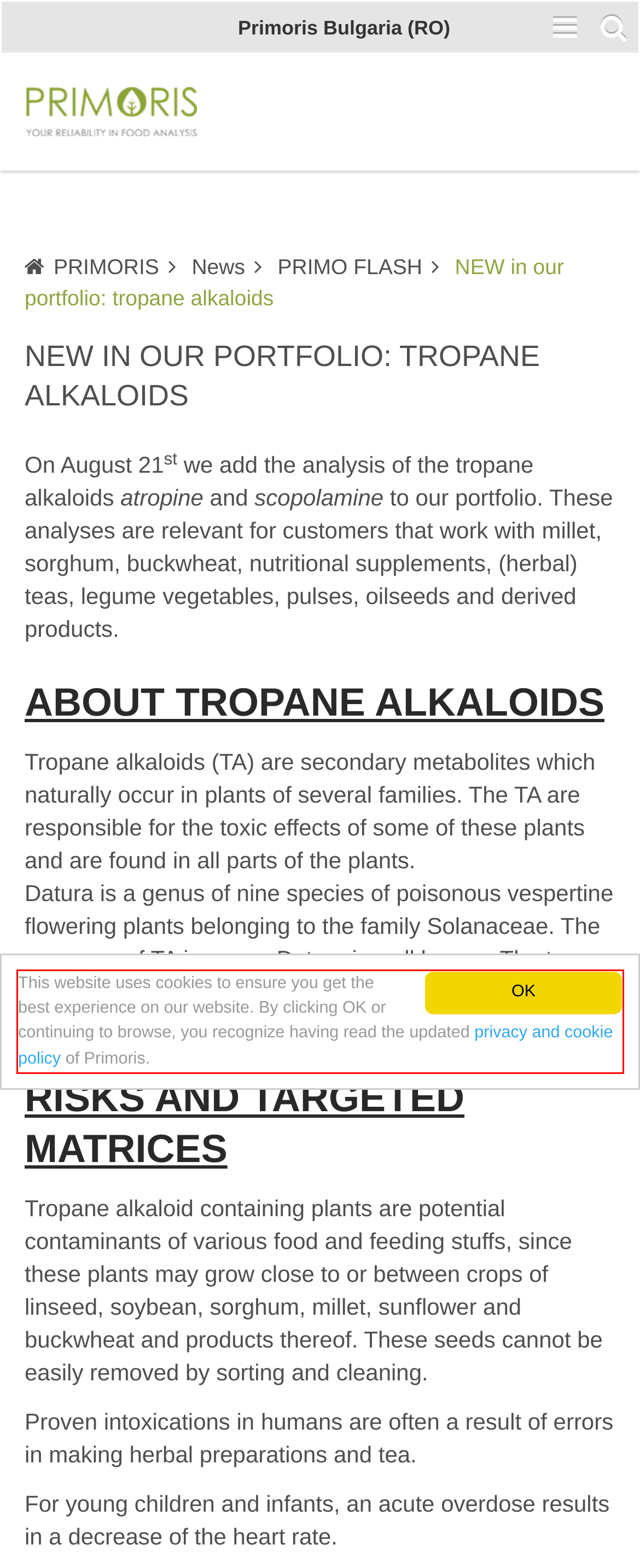Given the screenshot of the webpage, identify the red bounding box, and recognize the text content inside that red bounding box.

This website uses cookies to ensure you get the best experience on our website. By clicking OK or continuing to browse, you recognize having read the updated privacy and cookie policy of Primoris.